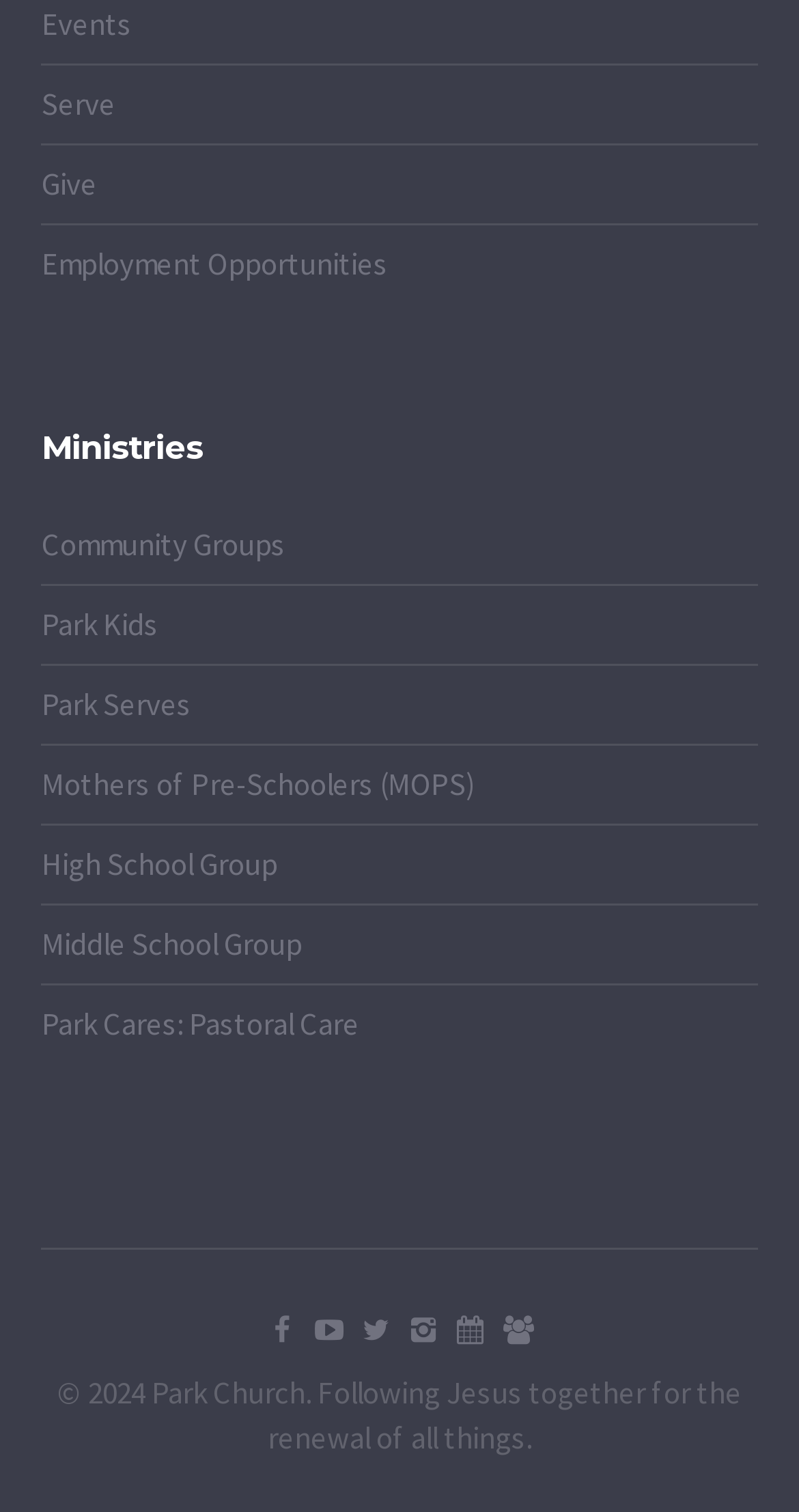How many social media links are present at the bottom of the page?
From the screenshot, provide a brief answer in one word or phrase.

6